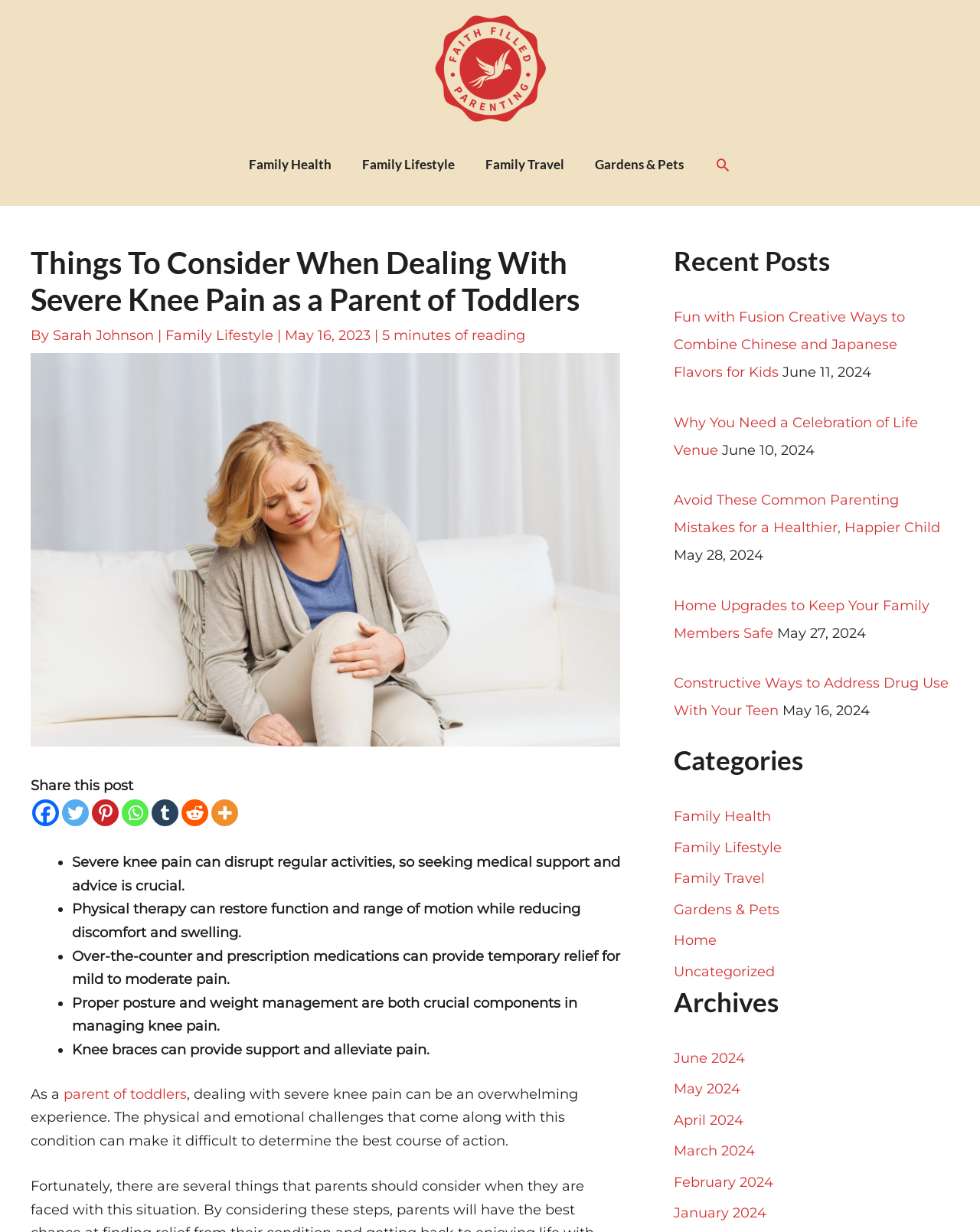What is the purpose of knee braces?
Based on the screenshot, answer the question with a single word or phrase.

Provide support and alleviate pain